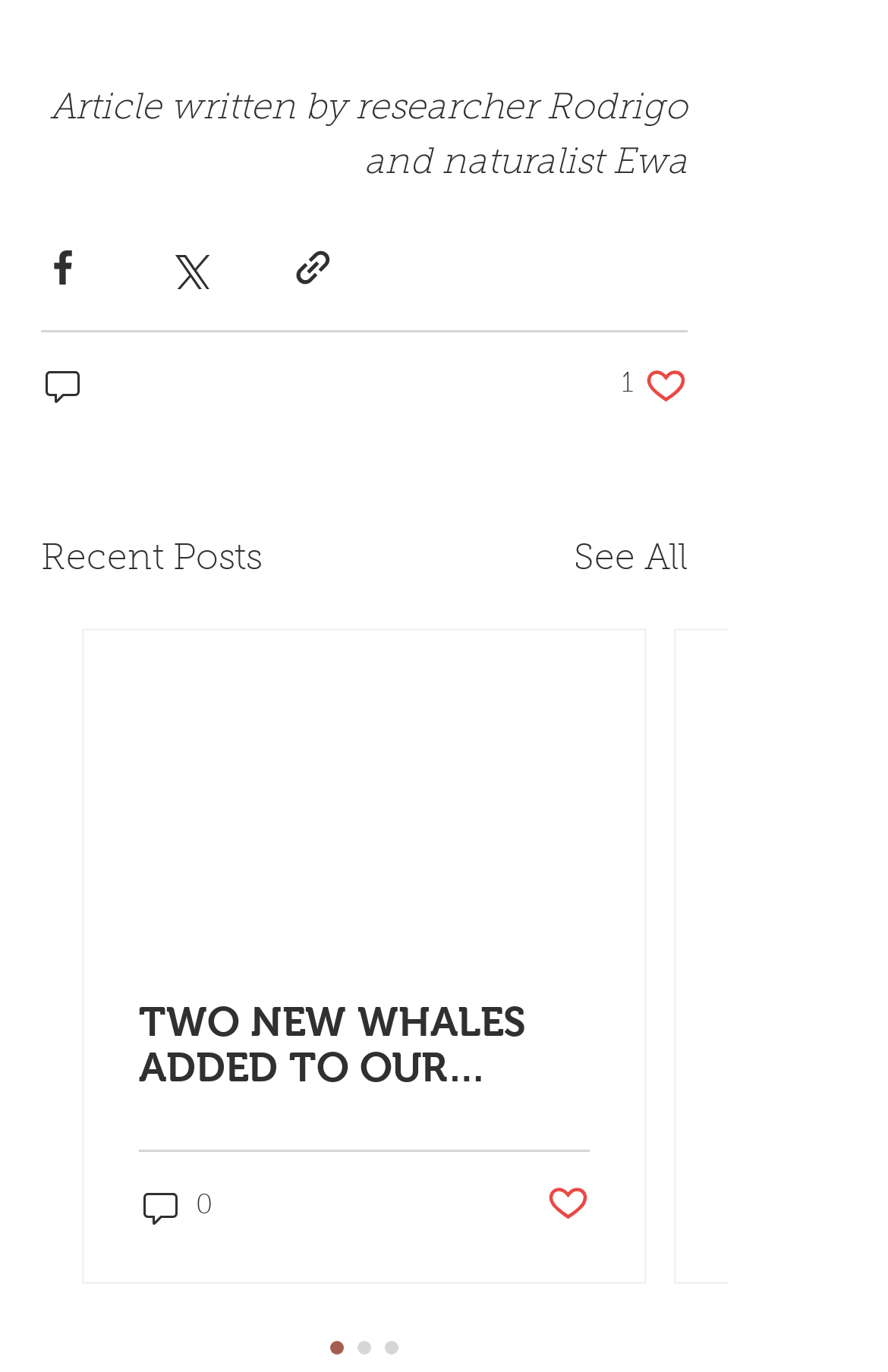Use a single word or phrase to answer the question: What is the author of the article?

Rodrigo and Ewa